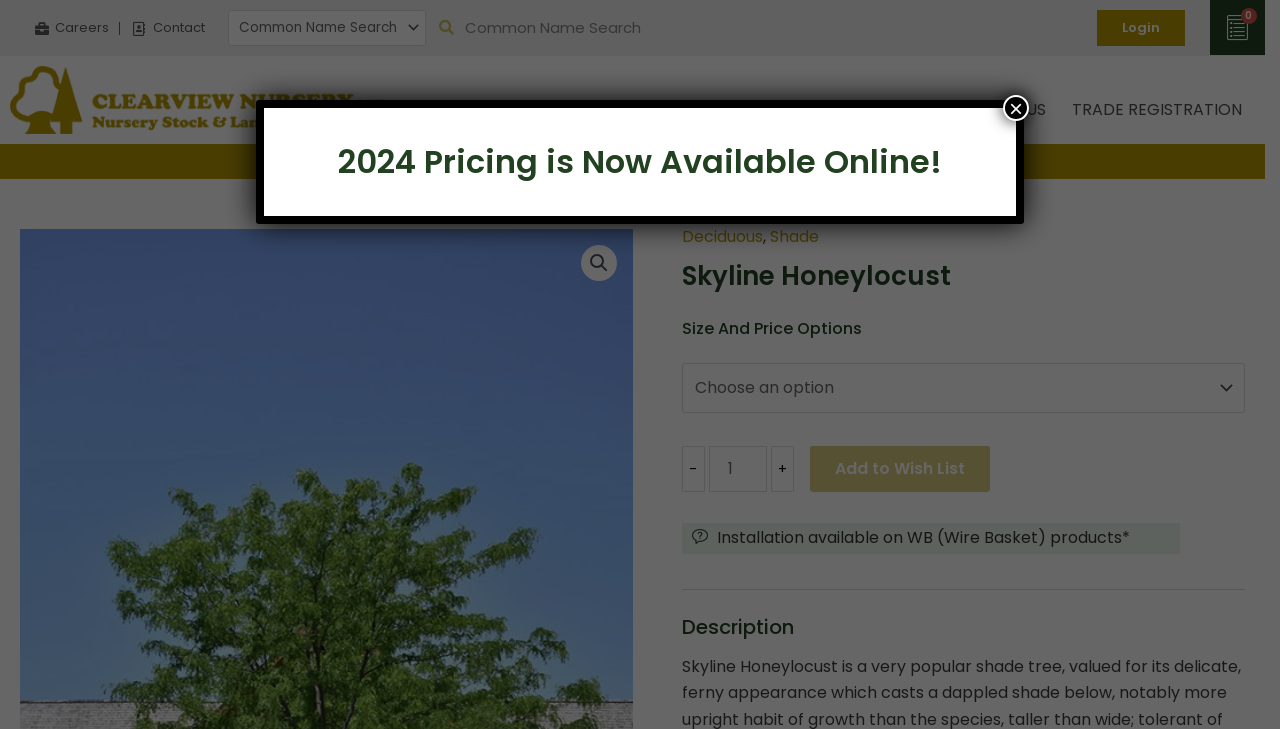Determine the bounding box coordinates of the element's region needed to click to follow the instruction: "View nursery information". Provide these coordinates as four float numbers between 0 and 1, formatted as [left, top, right, bottom].

[0.502, 0.124, 0.576, 0.179]